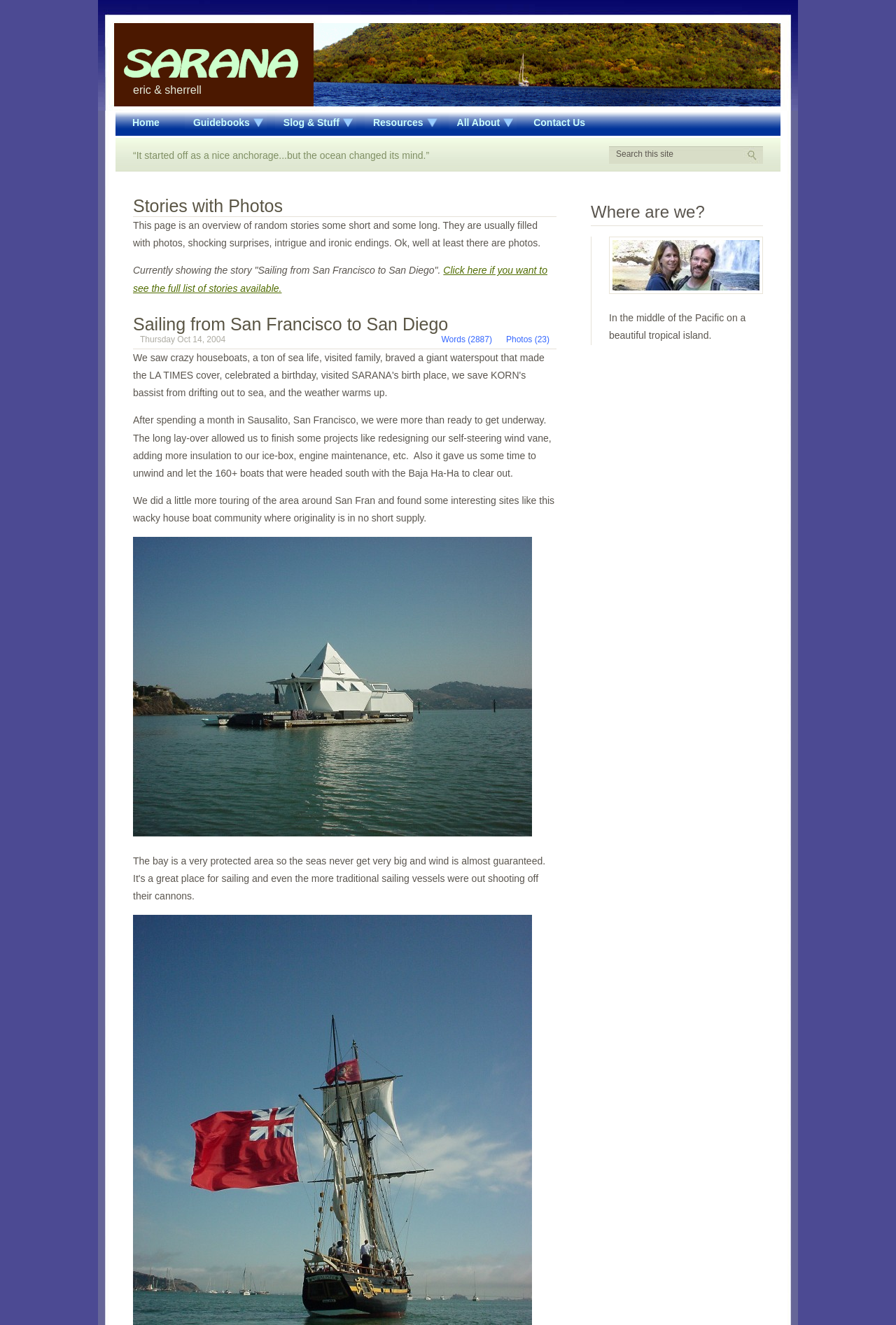How many words are in the story?
Please provide a single word or phrase based on the screenshot.

2887